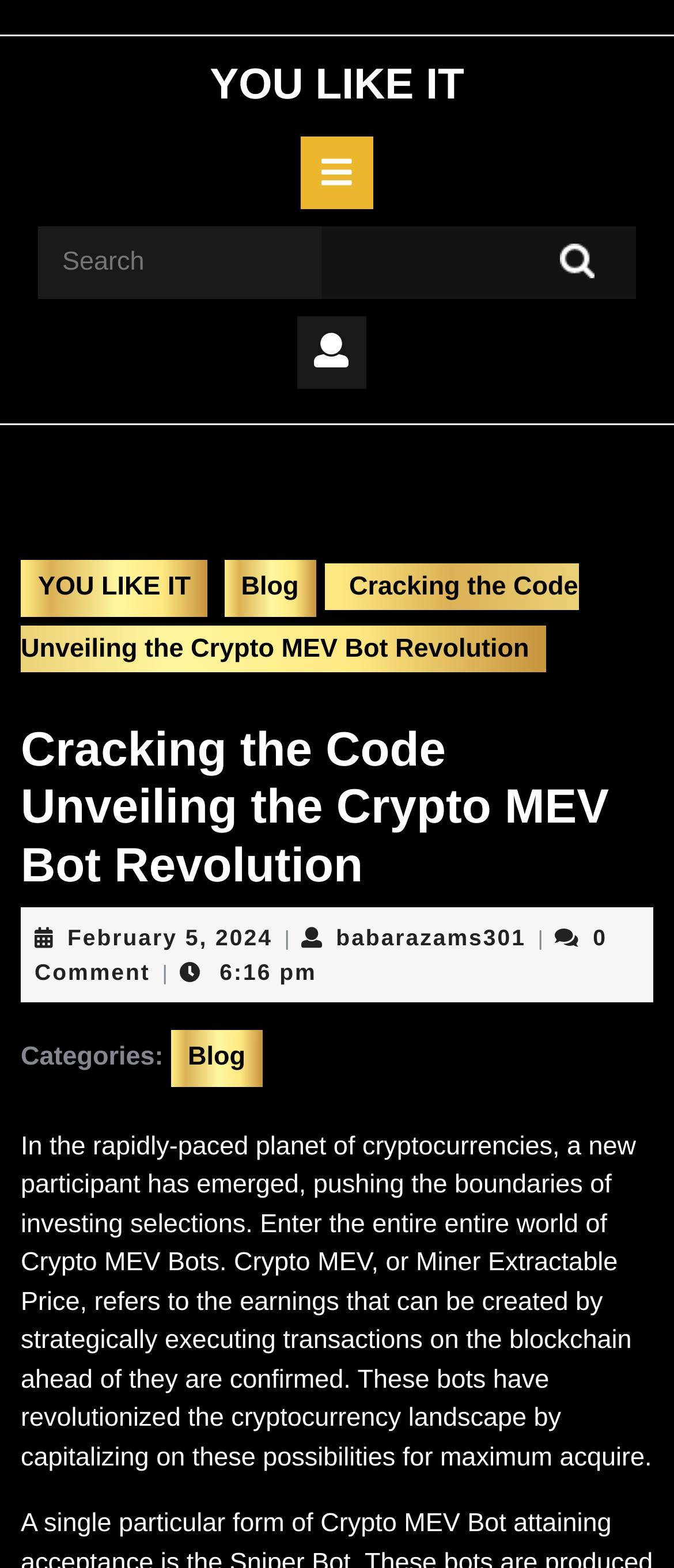Determine the bounding box coordinates of the element's region needed to click to follow the instruction: "Visit the blog page". Provide these coordinates as four float numbers between 0 and 1, formatted as [left, top, right, bottom].

[0.332, 0.357, 0.469, 0.393]